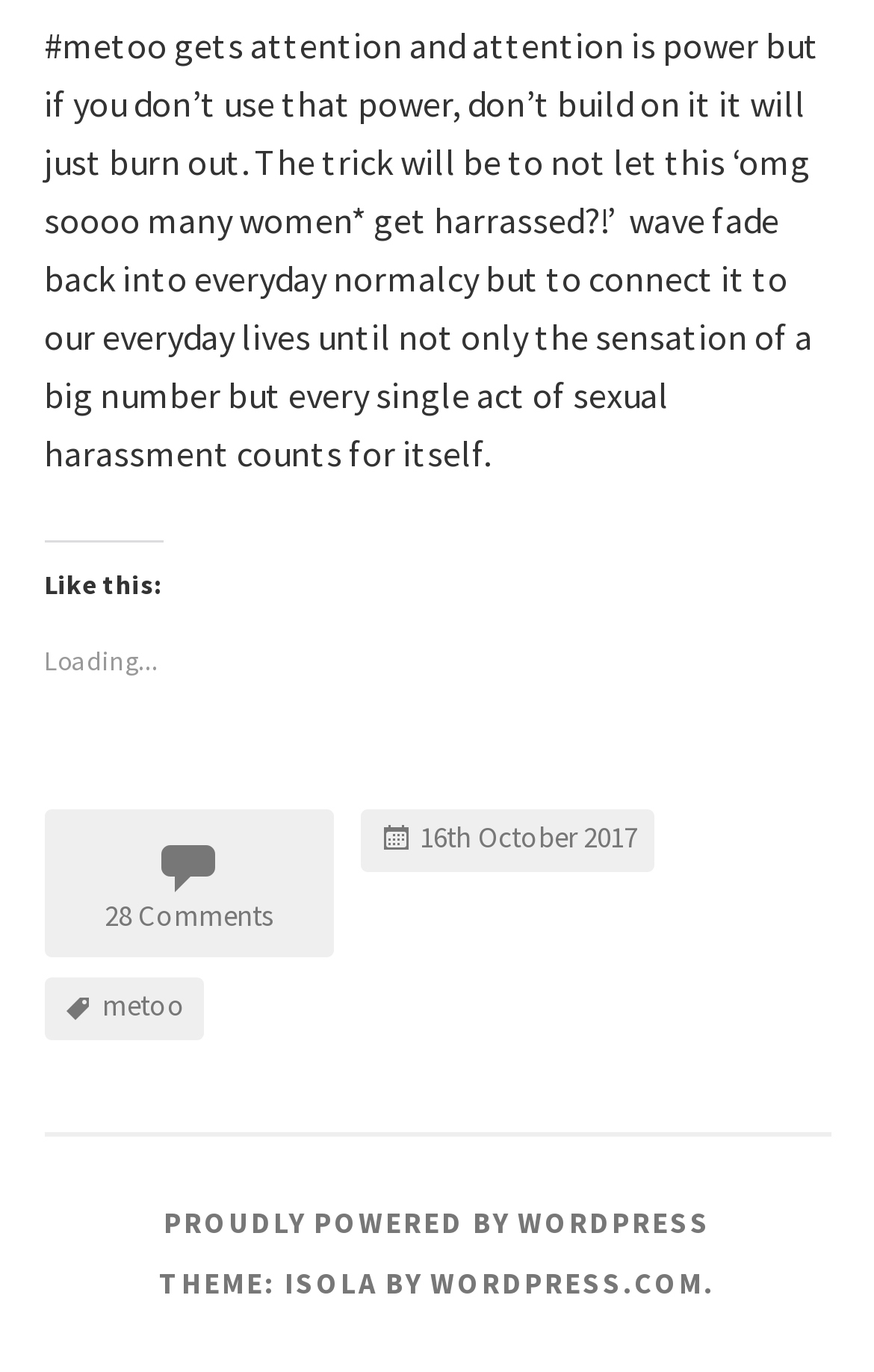What is the theme of this website?
Use the screenshot to answer the question with a single word or phrase.

ISOLA